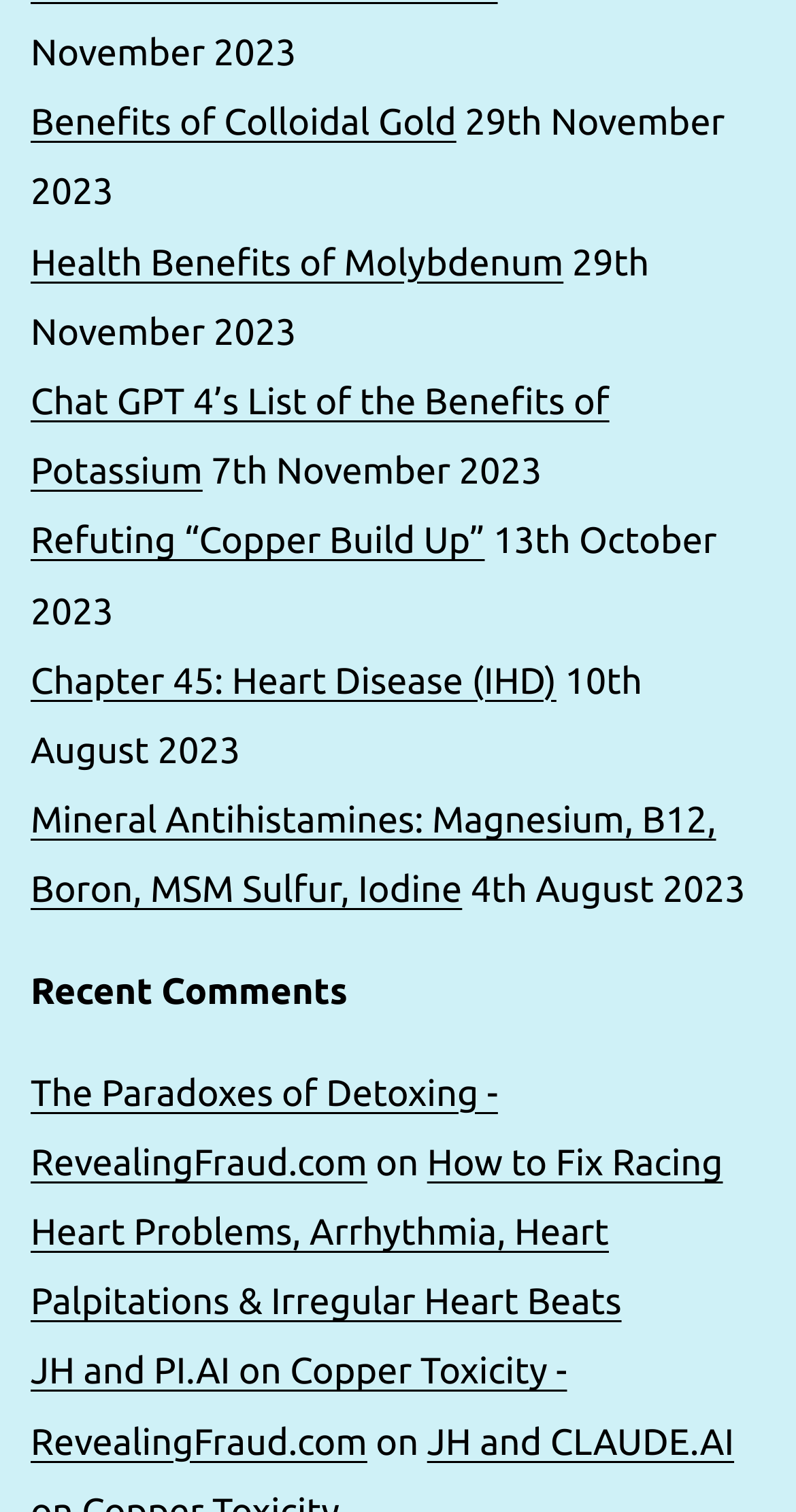Determine the bounding box coordinates of the element that should be clicked to execute the following command: "Click on the link 'Manganese Toxicity Concerns Refuted'".

[0.038, 0.001, 0.835, 0.028]